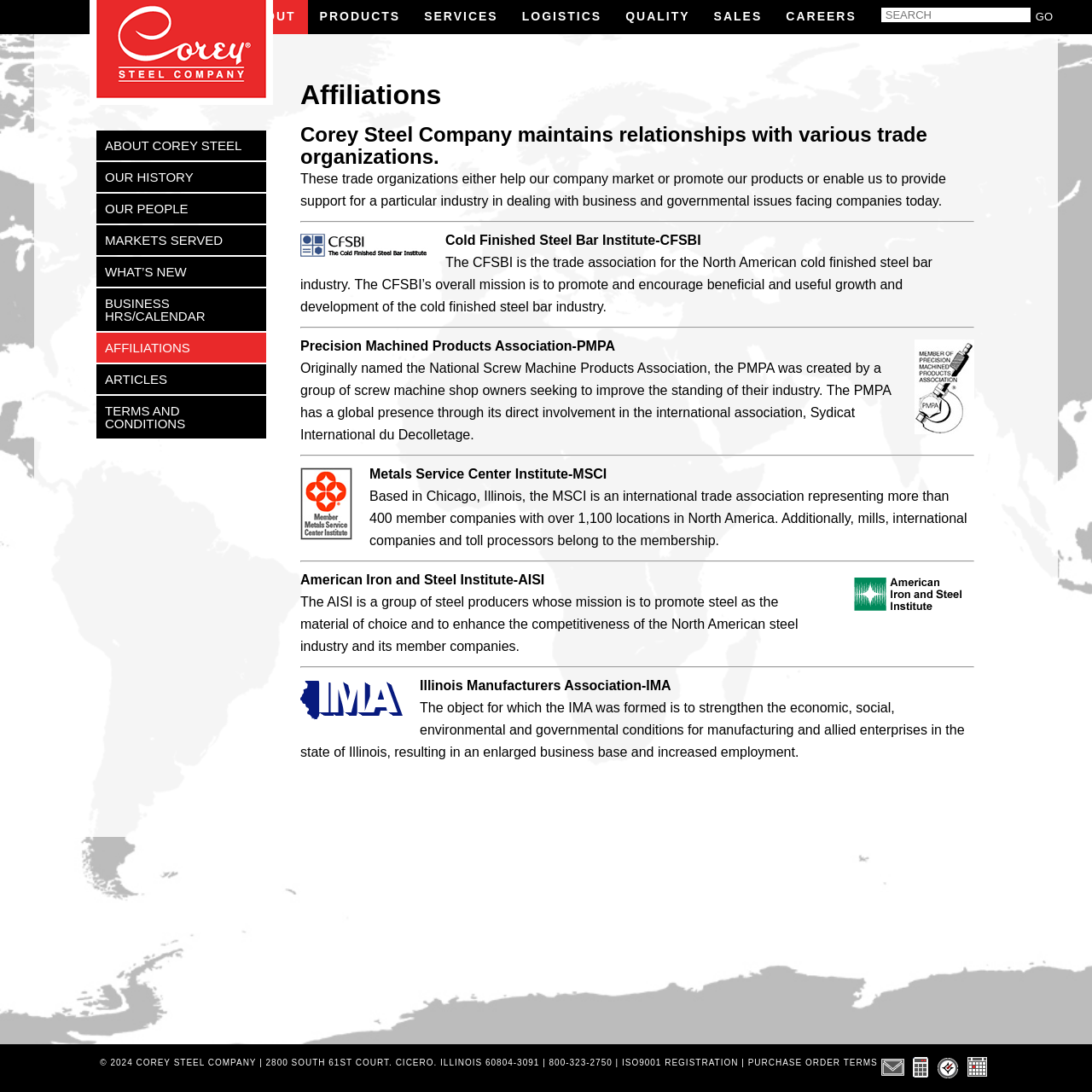Using details from the image, please answer the following question comprehensively:
What is the name of the company?

The name of the company can be found in the link 'Corey Steel' at the top of the webpage, and also in the heading 'Affiliations - Corey Steel'.